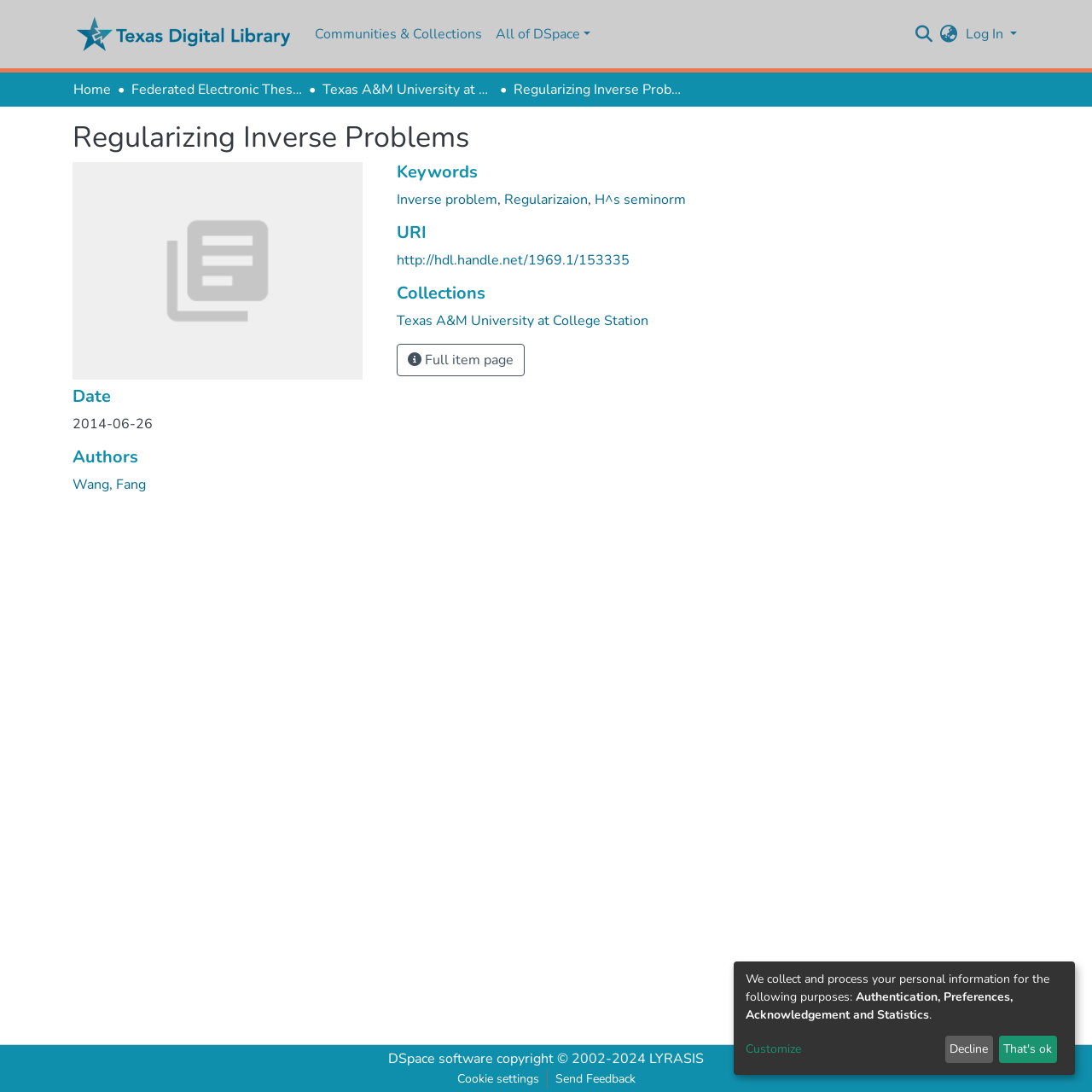Identify the bounding box coordinates of the specific part of the webpage to click to complete this instruction: "View the full item page".

[0.363, 0.315, 0.48, 0.344]